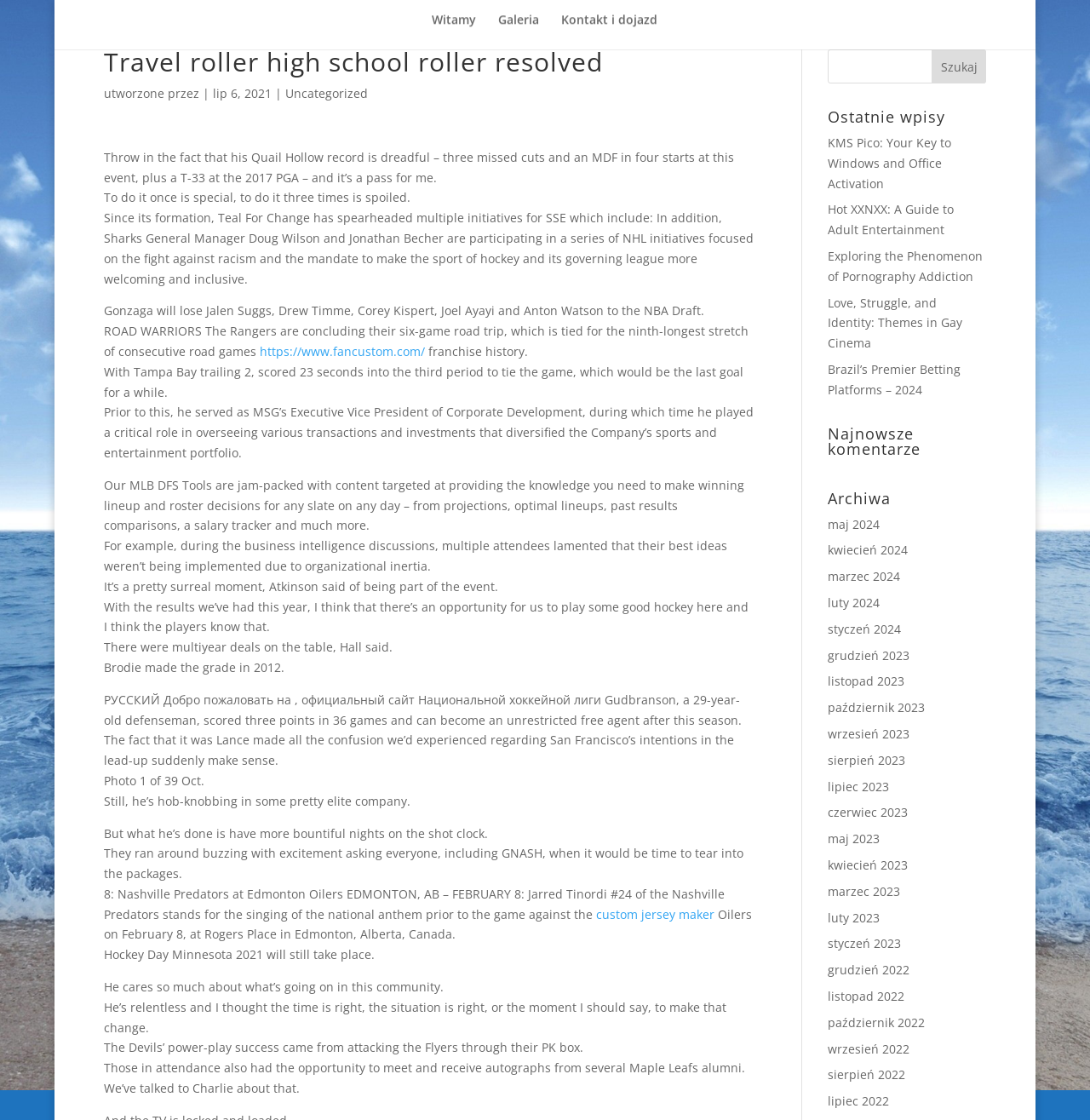Locate the bounding box coordinates of the clickable area to execute the instruction: "click on 'custom jersey maker'". Provide the coordinates as four float numbers between 0 and 1, represented as [left, top, right, bottom].

[0.547, 0.809, 0.655, 0.823]